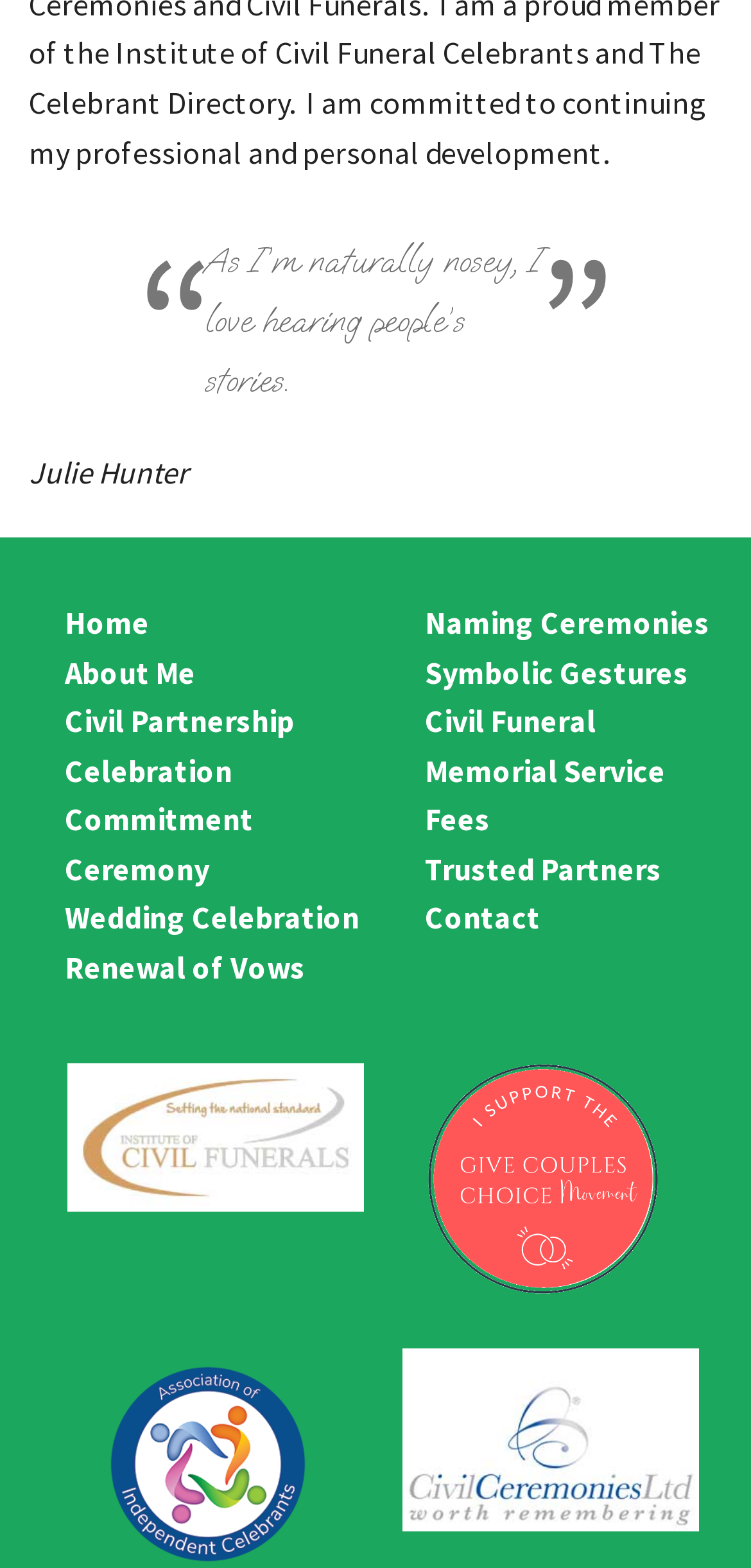Identify the bounding box coordinates of the region that should be clicked to execute the following instruction: "View About Me".

[0.086, 0.416, 0.26, 0.44]